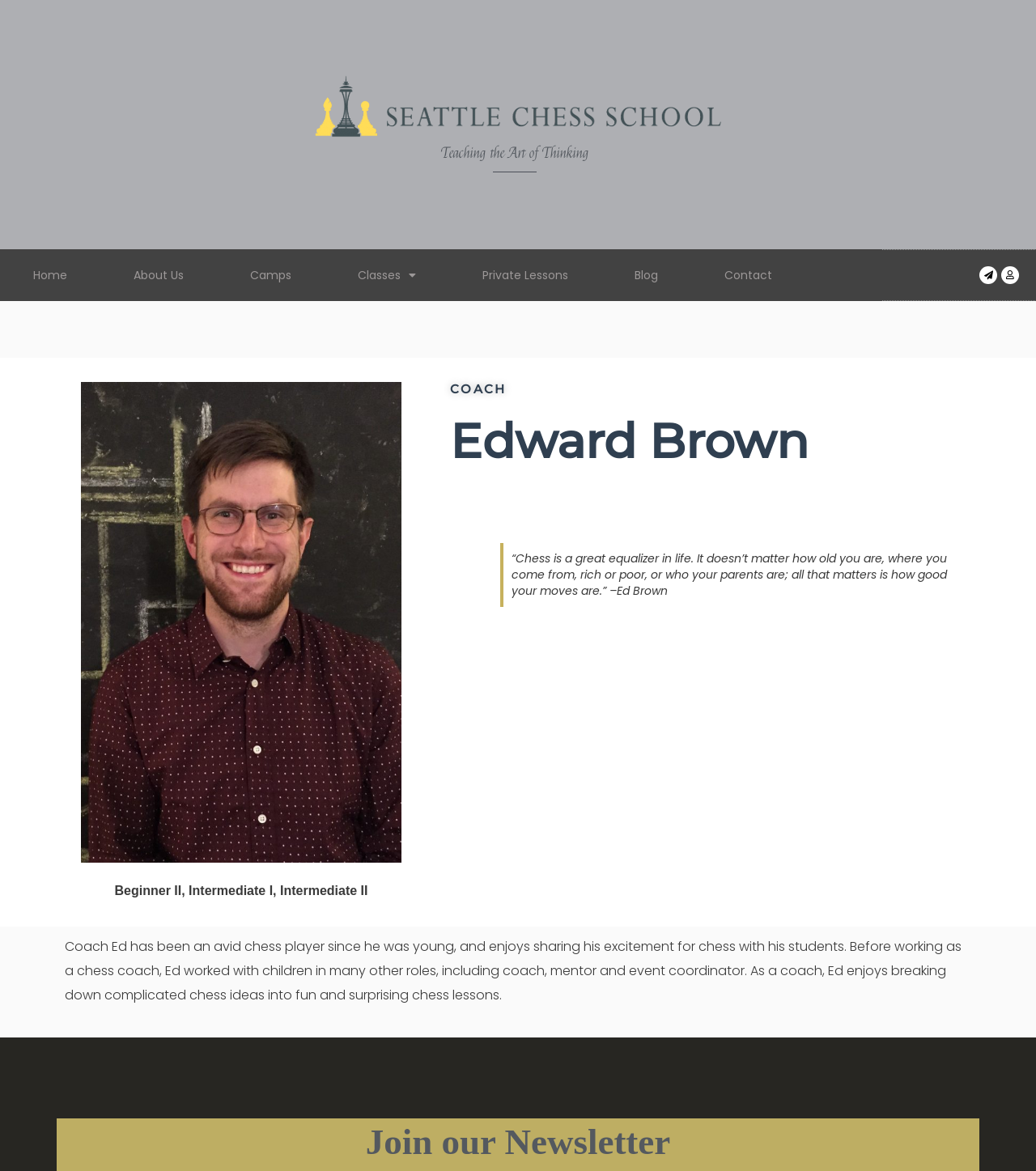What is the purpose of the link with a paper-plane icon?
Refer to the screenshot and deliver a thorough answer to the question presented.

The answer cannot be determined with certainty based on the given webpage, but it is likely related to sharing or sending information, given the paper-plane icon.